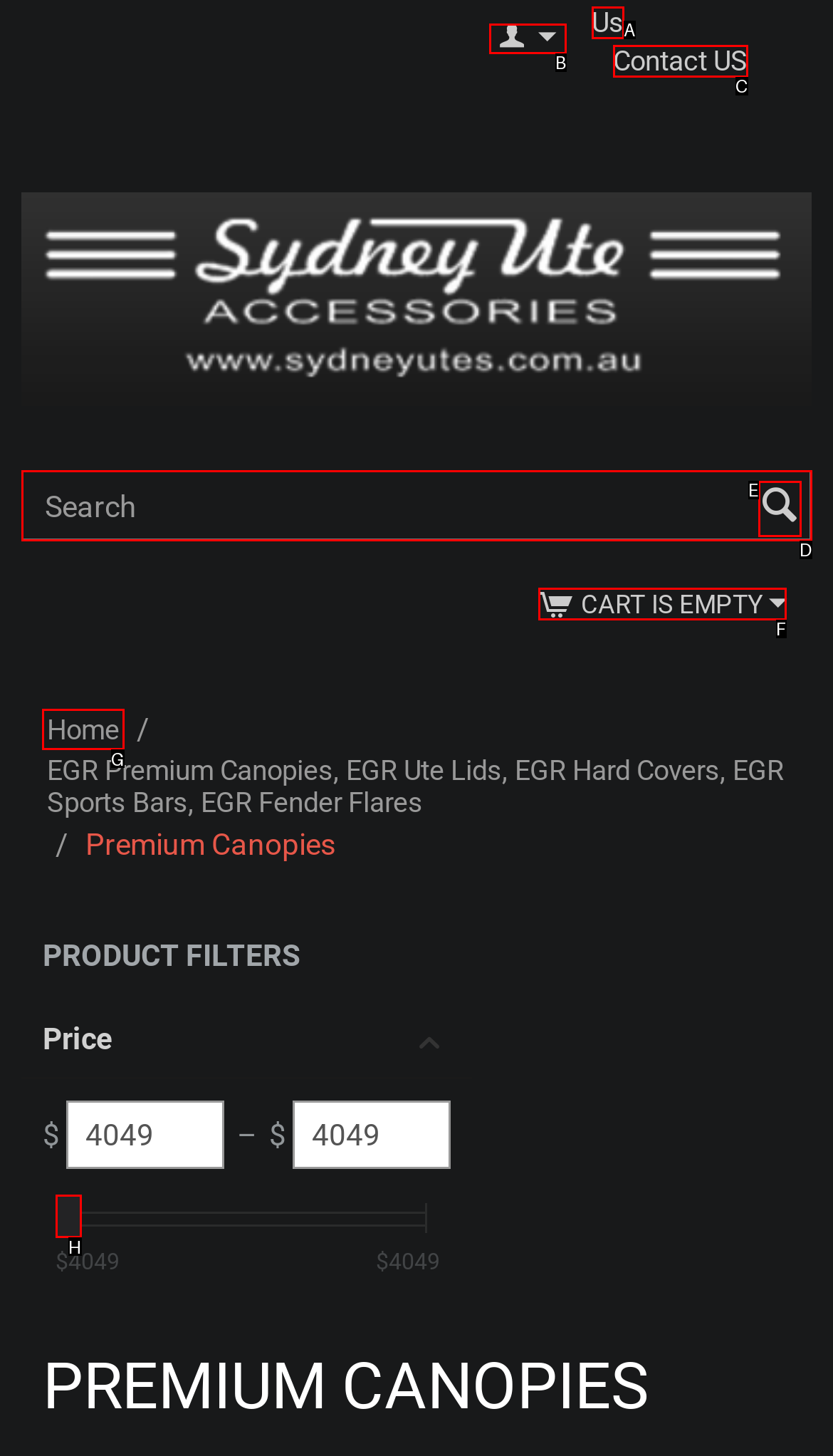Choose the HTML element that should be clicked to achieve this task: Go to home page
Respond with the letter of the correct choice.

G